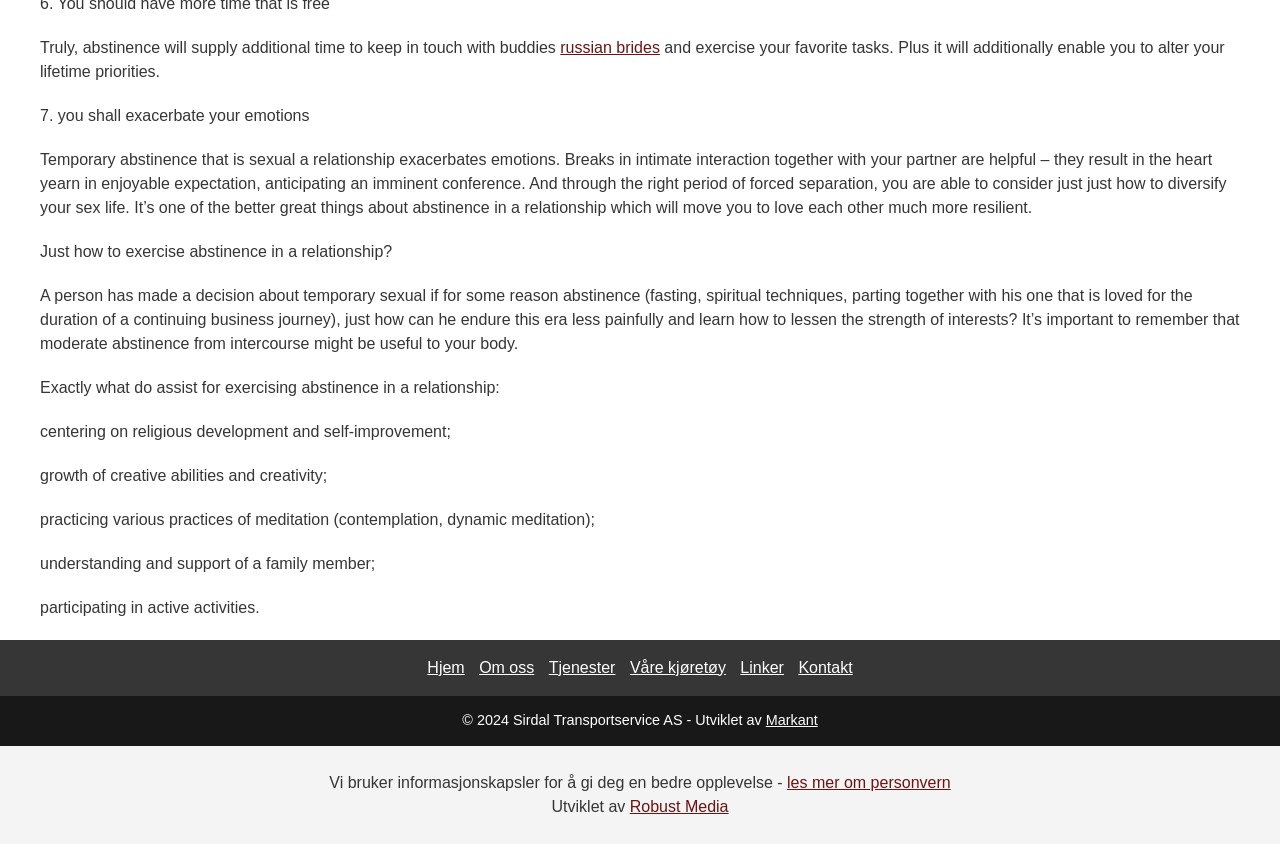Identify the bounding box coordinates for the UI element mentioned here: "Hjem". Provide the coordinates as four float values between 0 and 1, i.e., [left, top, right, bottom].

[0.33, 0.78, 0.367, 0.801]